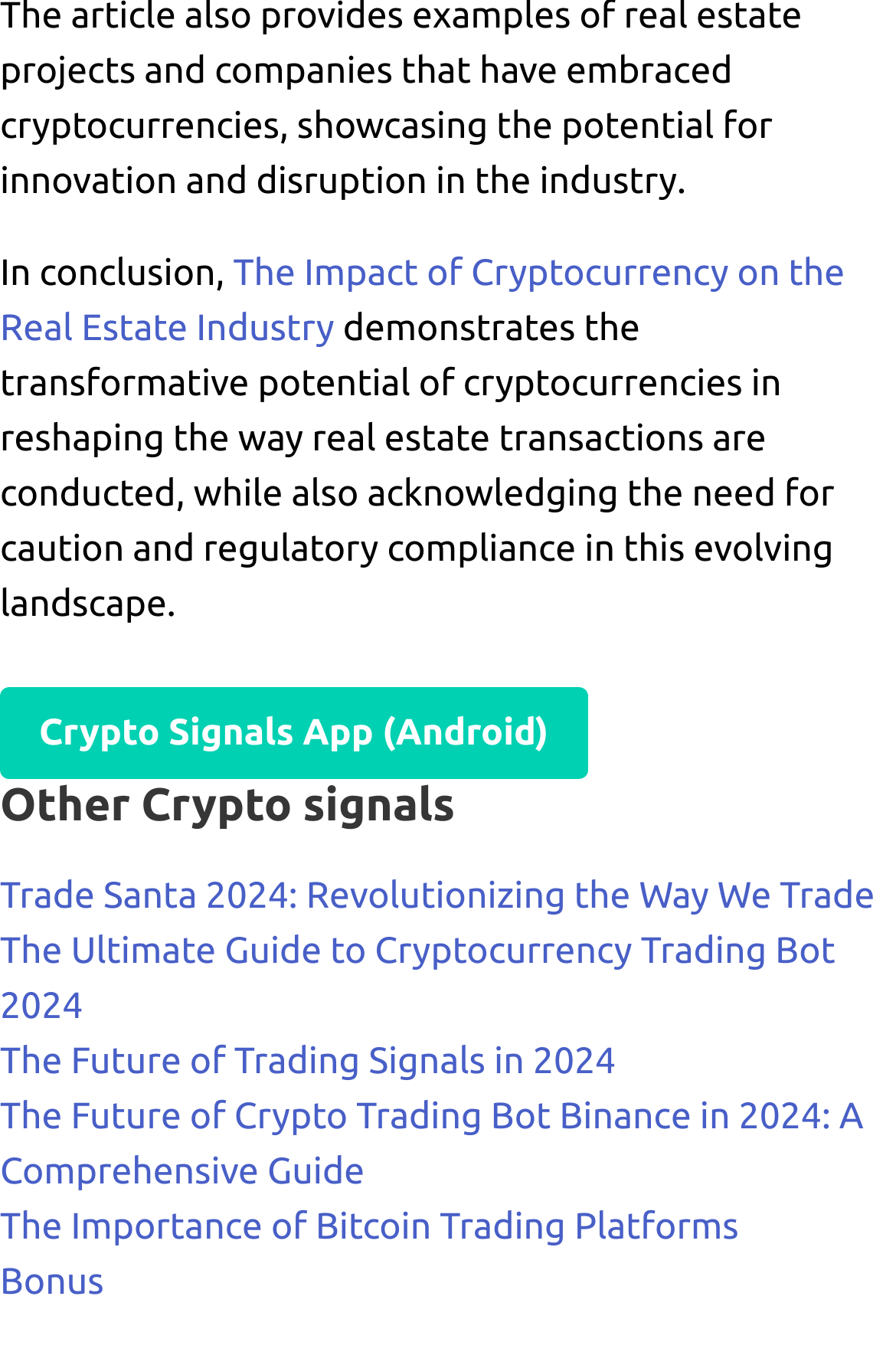Respond with a single word or phrase:
How many links are there in the 'Other Crypto signals' section?

6